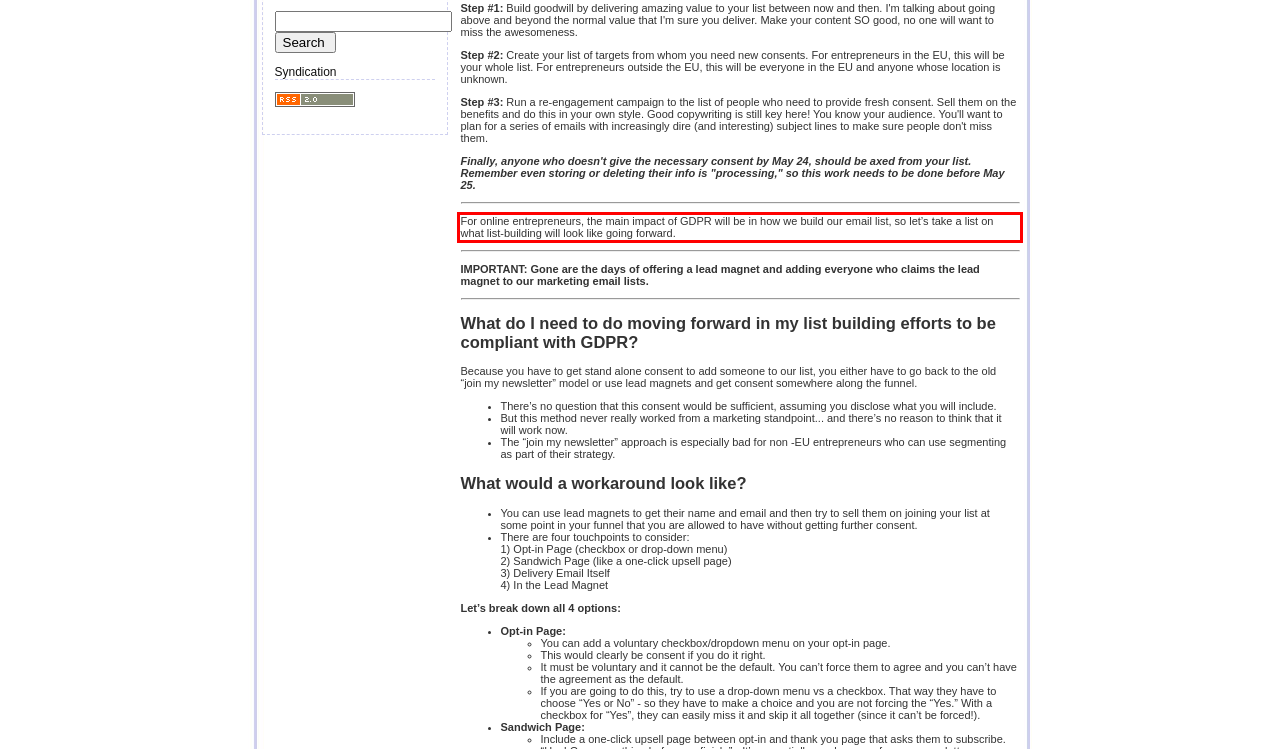You are provided with a screenshot of a webpage that includes a UI element enclosed in a red rectangle. Extract the text content inside this red rectangle.

For online entrepreneurs, the main impact of GDPR will be in how we build our email list, so let’s take a list on what list-building will look like going forward.